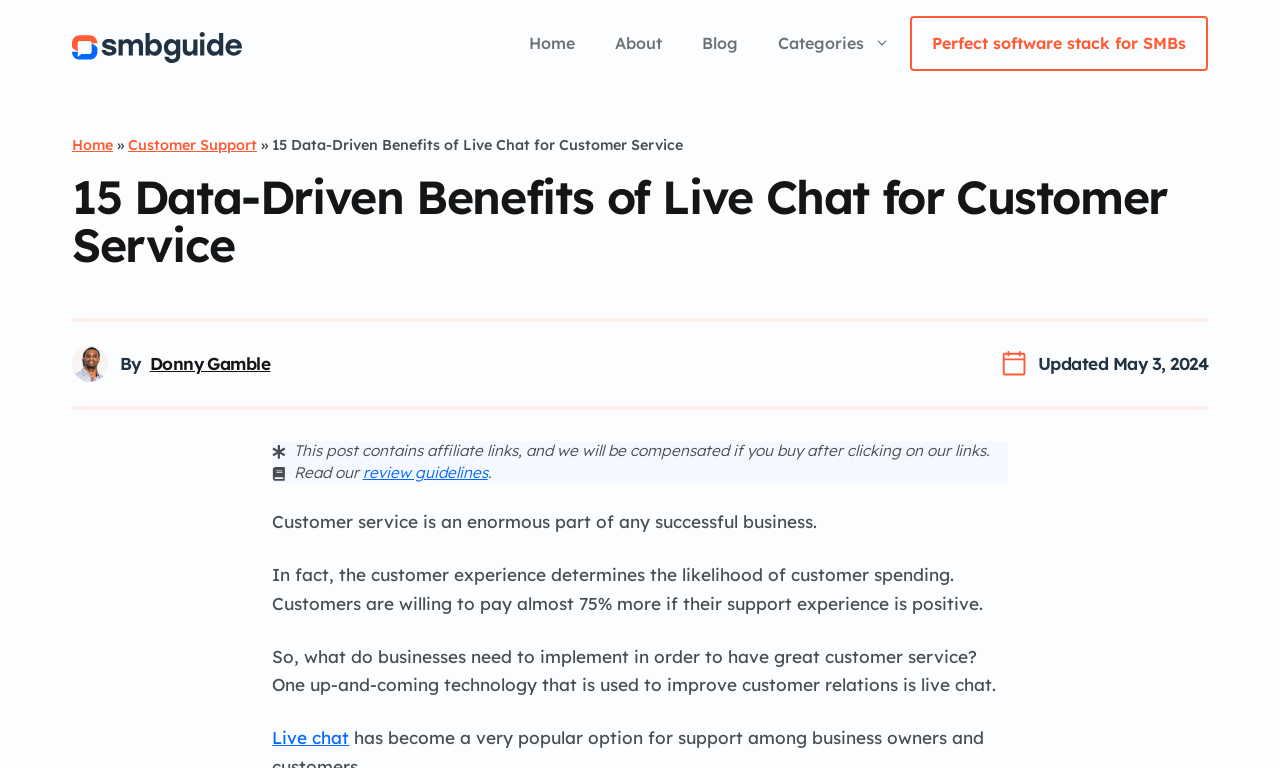Locate the bounding box coordinates of the item that should be clicked to fulfill the instruction: "Read the blog post about 15 Data-Driven Benefits of Live Chat for Customer Service".

[0.056, 0.225, 0.944, 0.351]